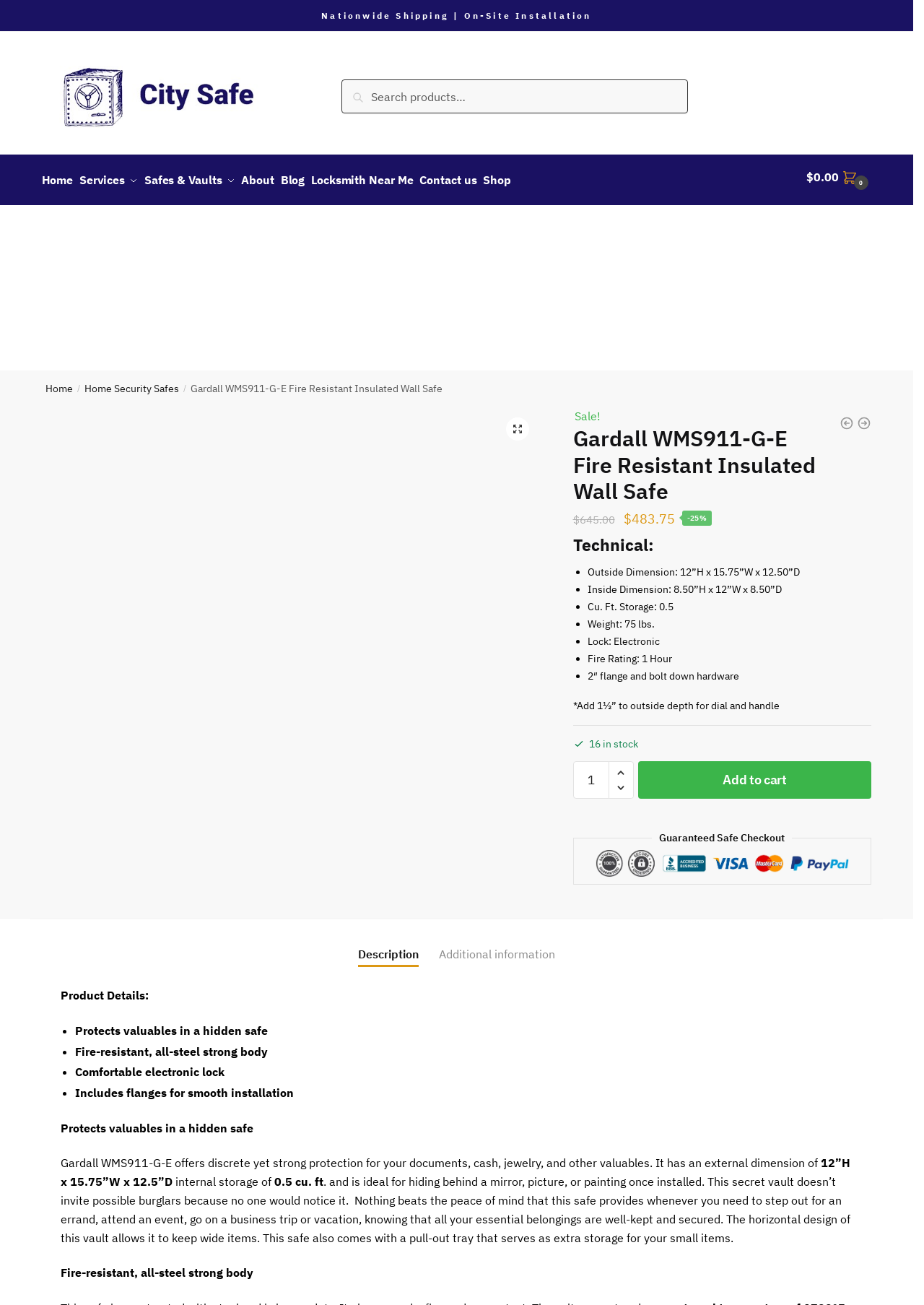Locate the bounding box coordinates of the area where you should click to accomplish the instruction: "Add the product to cart".

[0.69, 0.578, 0.943, 0.607]